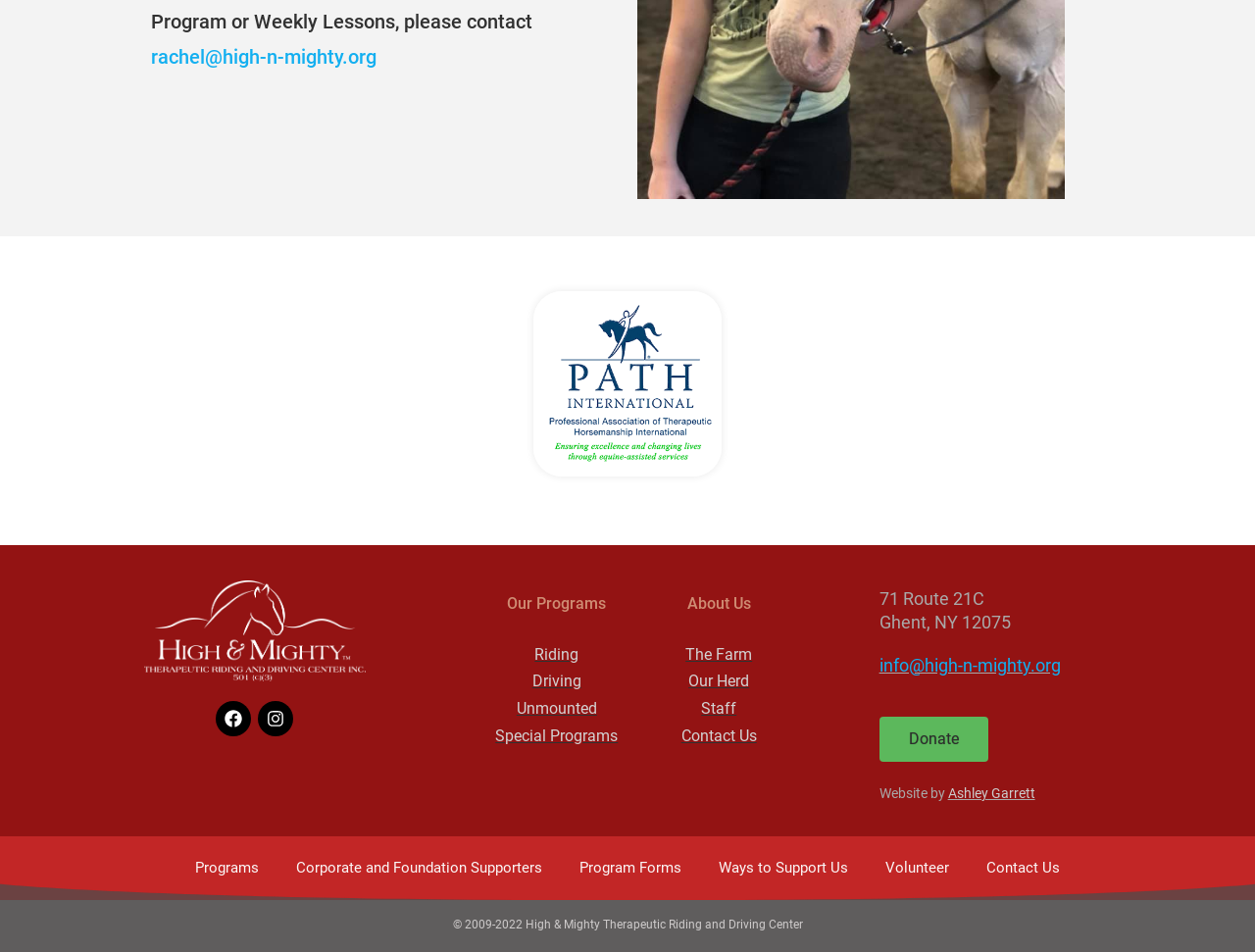Find the bounding box coordinates of the clickable region needed to perform the following instruction: "Visit Facebook". The coordinates should be provided as four float numbers between 0 and 1, i.e., [left, top, right, bottom].

[0.172, 0.737, 0.2, 0.774]